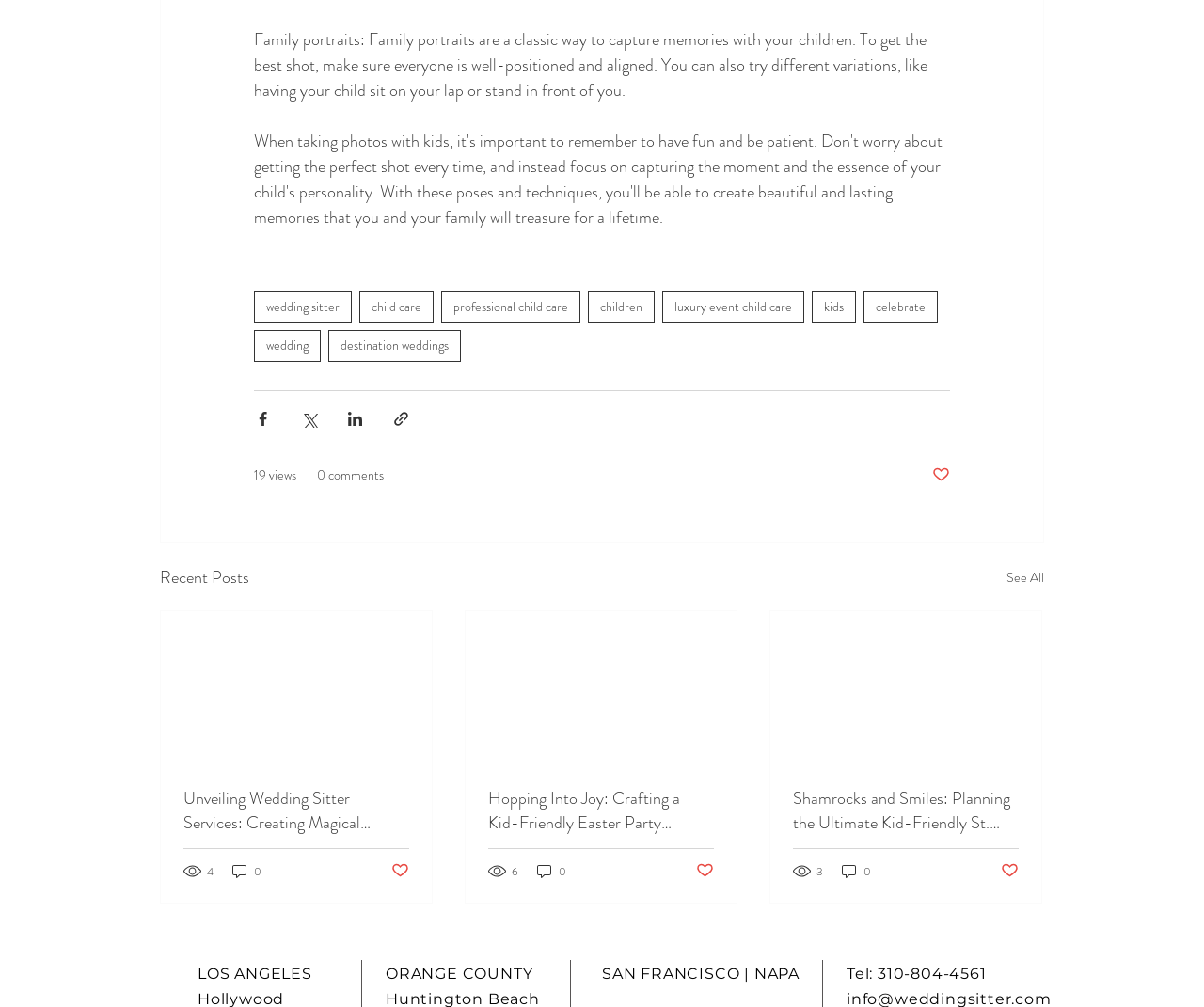Can you give a detailed response to the following question using the information from the image? What is the main topic of this webpage?

The main topic of this webpage is family portraits, as indicated by the static text 'Family portraits: Family portraits are a classic way to capture memories with your children...' at the top of the page.